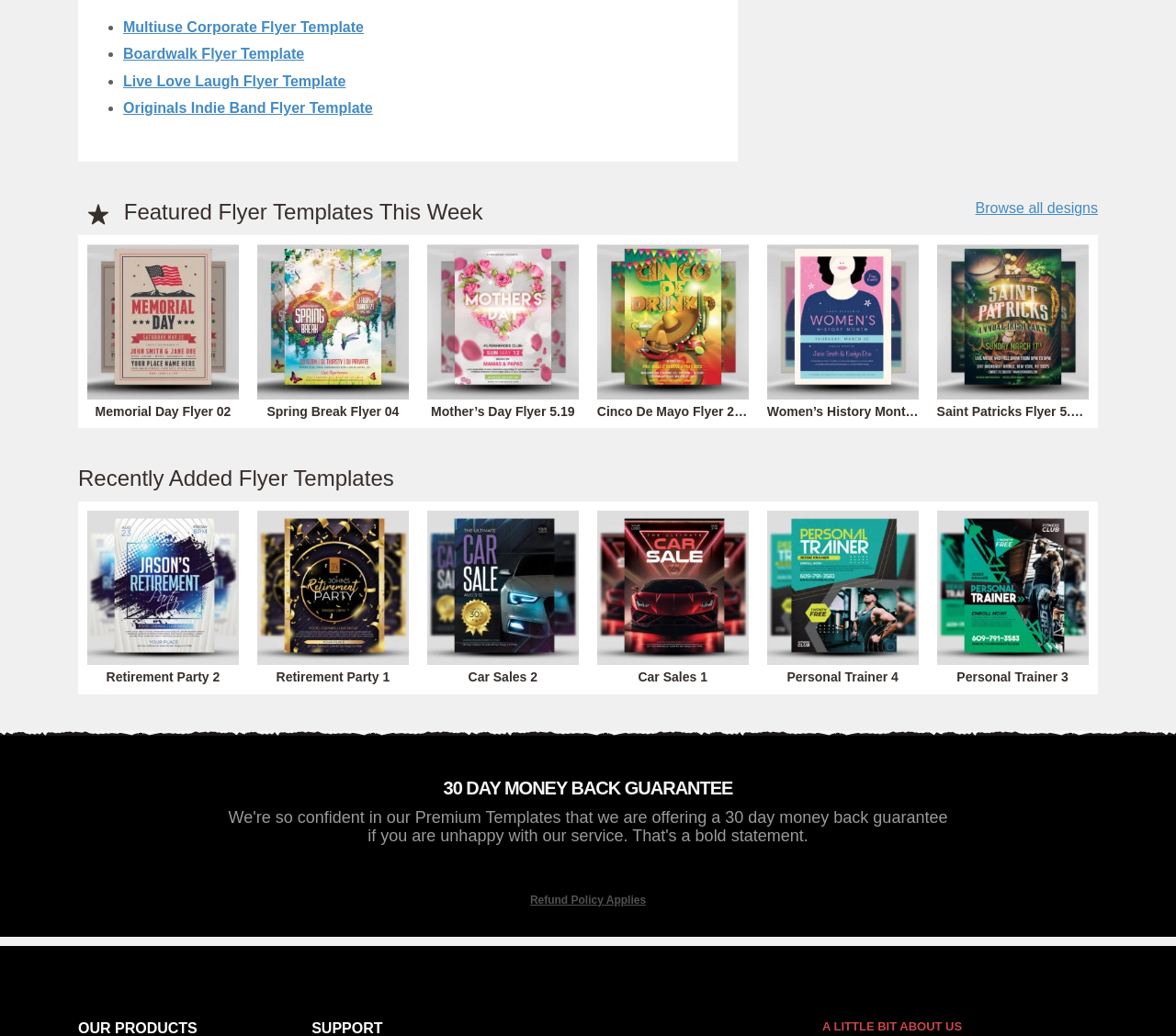Specify the bounding box coordinates for the region that must be clicked to perform the given instruction: "Learn about the company".

[0.699, 0.984, 0.934, 0.998]